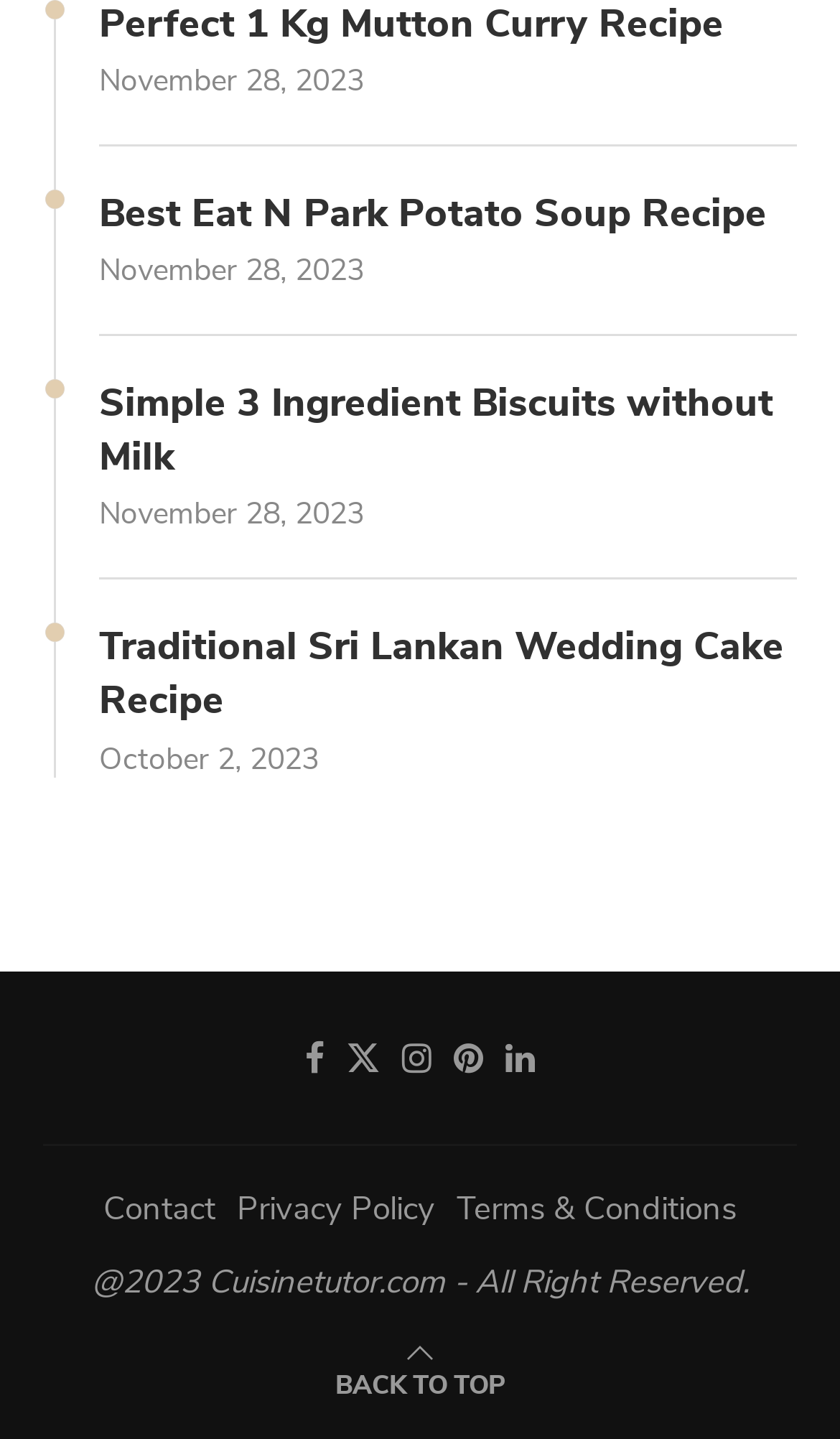Use one word or a short phrase to answer the question provided: 
How many social media links are there?

5